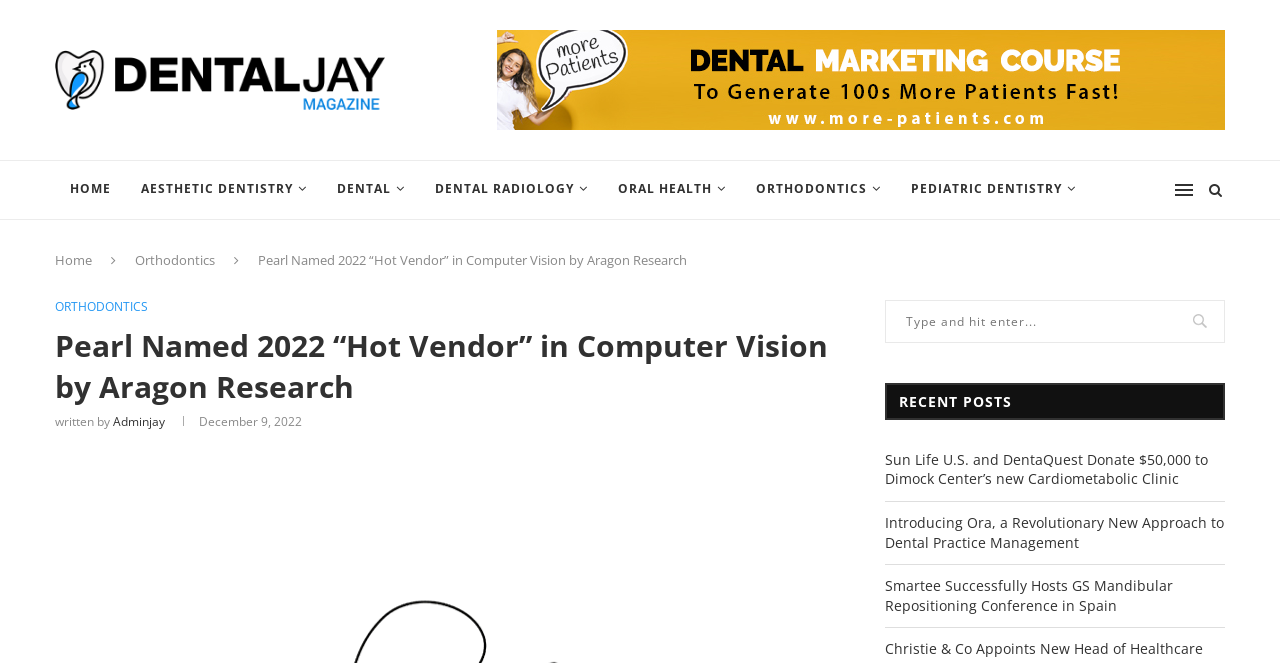What is the purpose of the textbox in the bottom-right corner?
Provide an in-depth and detailed answer to the question.

The purpose of the textbox in the bottom-right corner is for searching, as it has a placeholder text that says 'Type and hit enter...'.